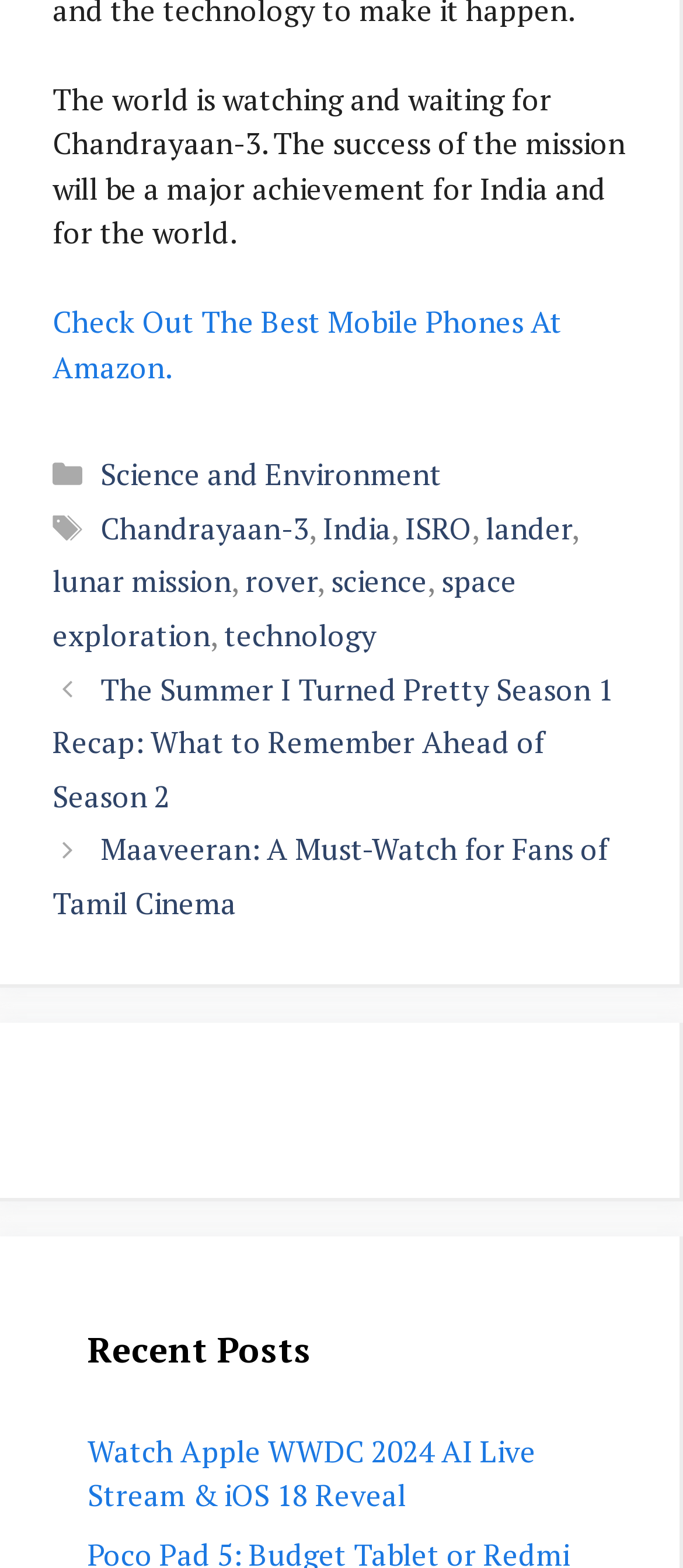Determine the bounding box coordinates of the clickable element necessary to fulfill the instruction: "Watch Apple WWDC 2024 AI Live Stream". Provide the coordinates as four float numbers within the 0 to 1 range, i.e., [left, top, right, bottom].

[0.128, 0.912, 0.785, 0.966]